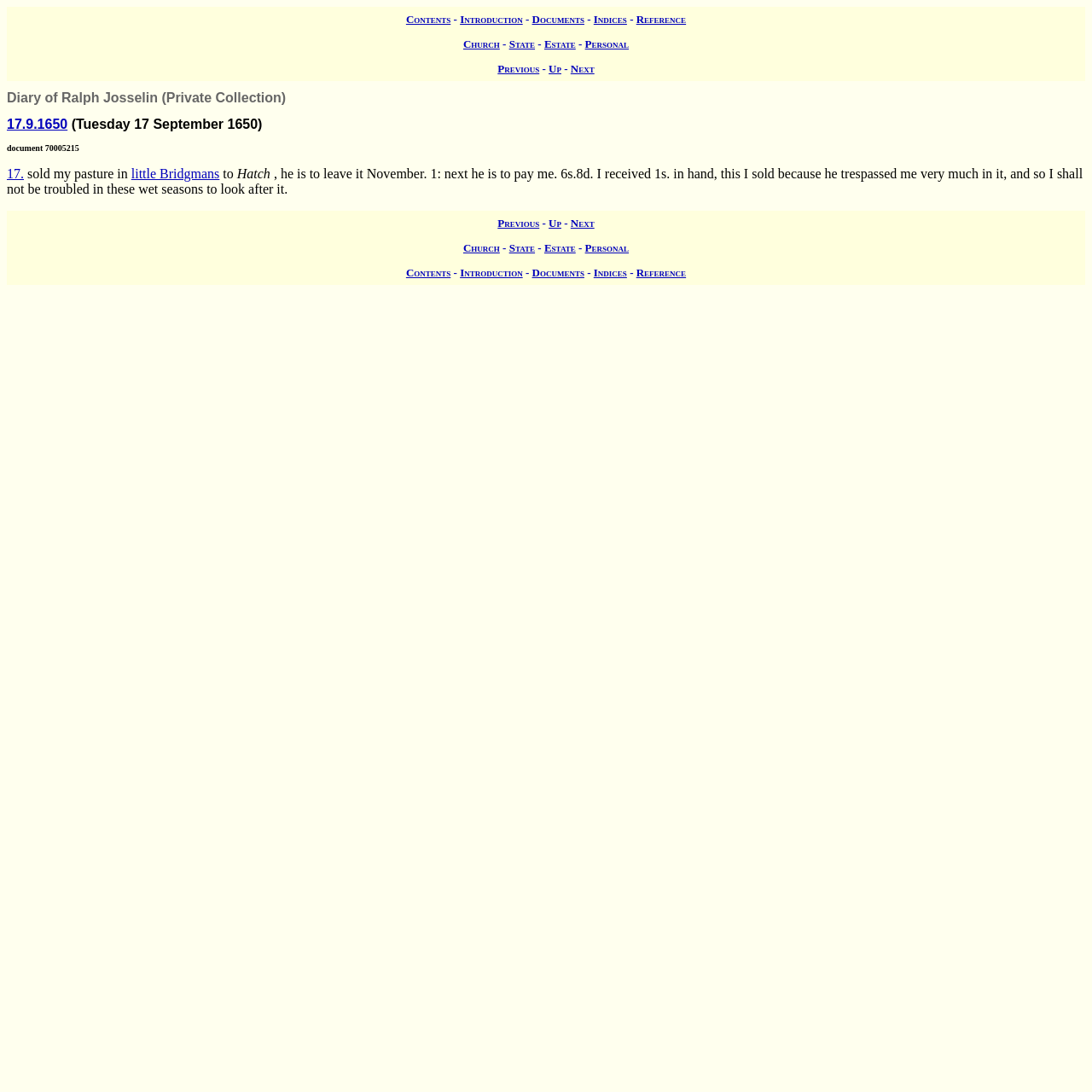Could you specify the bounding box coordinates for the clickable section to complete the following instruction: "go to next page"?

[0.523, 0.198, 0.544, 0.21]